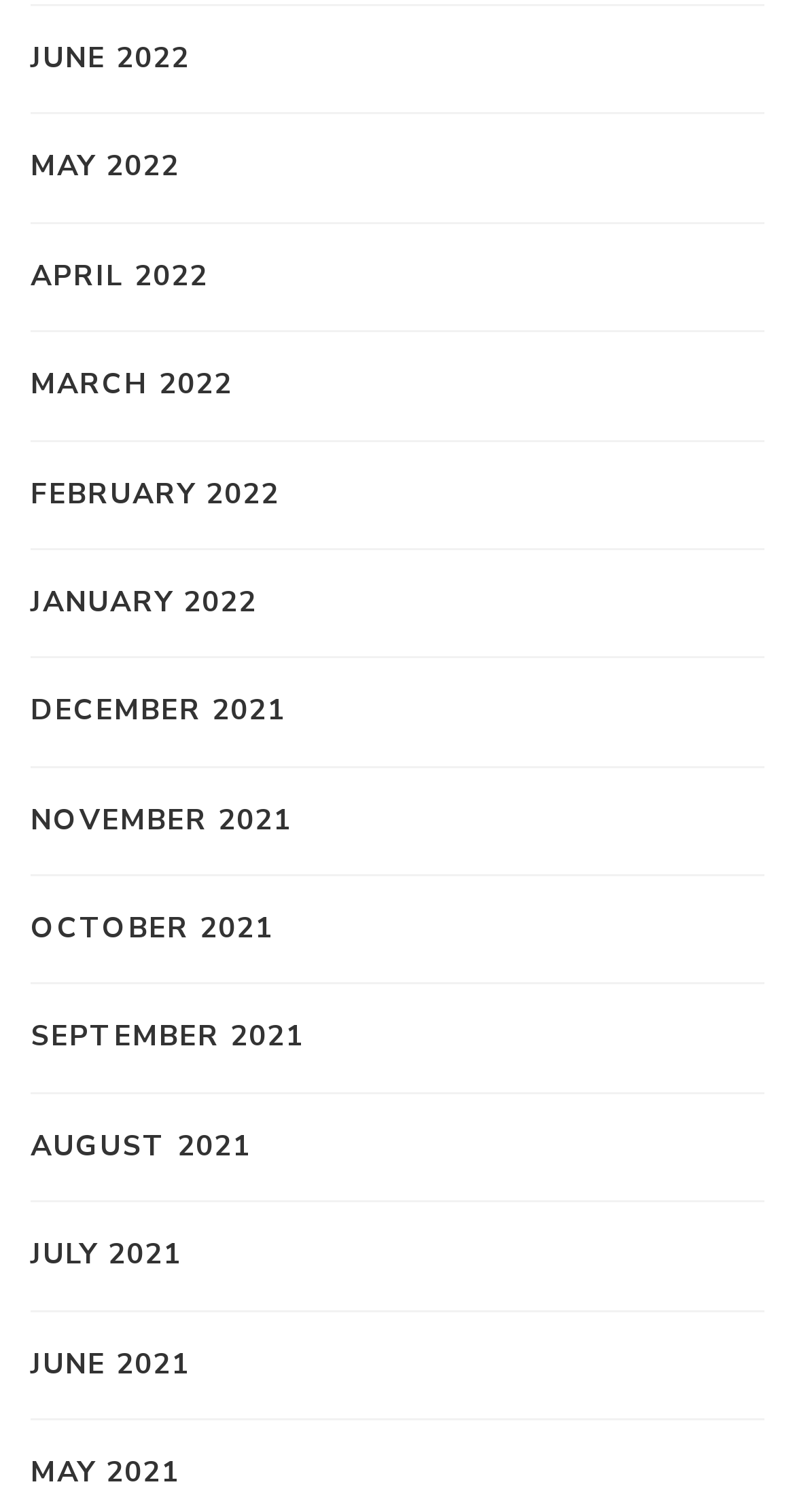Find the bounding box coordinates of the area that needs to be clicked in order to achieve the following instruction: "view January 2022". The coordinates should be specified as four float numbers between 0 and 1, i.e., [left, top, right, bottom].

[0.038, 0.384, 0.323, 0.414]